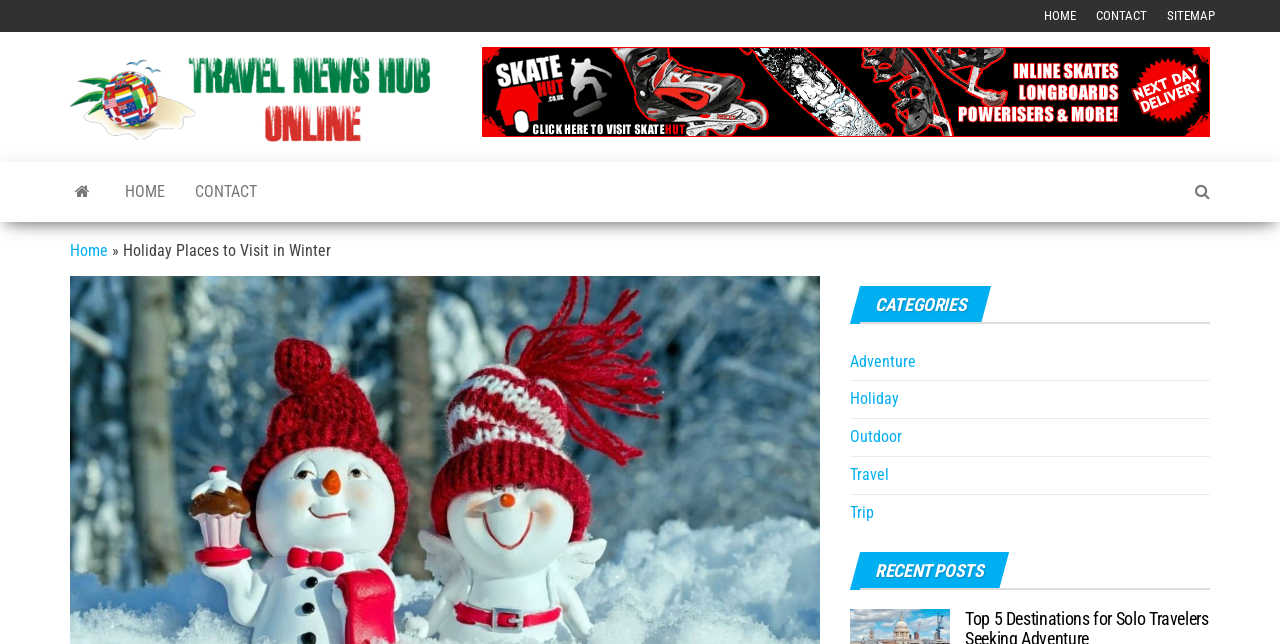Identify the bounding box coordinates for the element you need to click to achieve the following task: "check recent posts". The coordinates must be four float values ranging from 0 to 1, formatted as [left, top, right, bottom].

[0.668, 0.856, 0.784, 0.915]